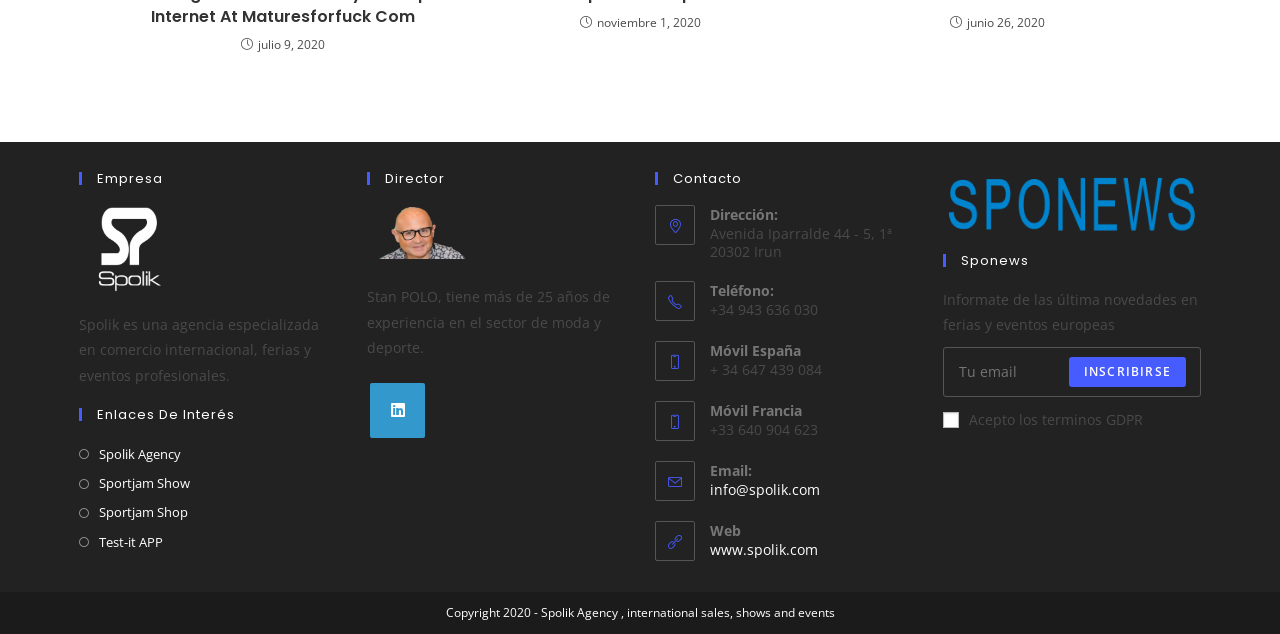Determine the bounding box coordinates of the target area to click to execute the following instruction: "Click on the link to Spolik Agency."

[0.062, 0.698, 0.141, 0.735]